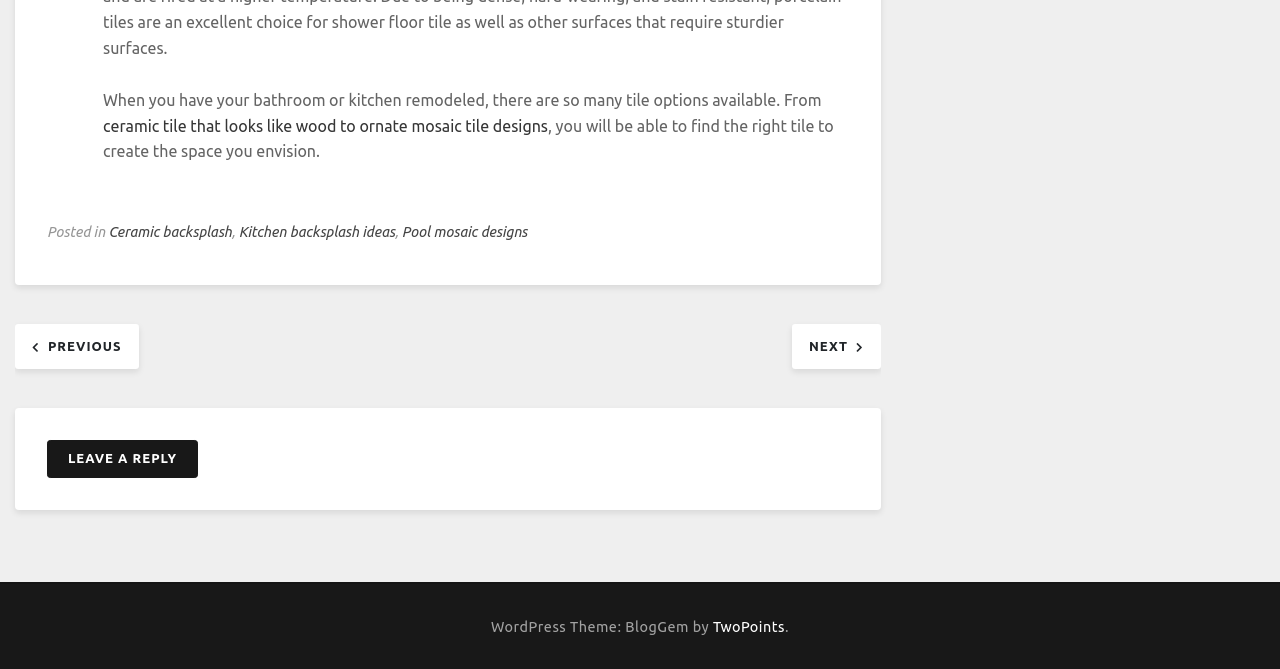What is the theme of the WordPress blog?
Use the screenshot to answer the question with a single word or phrase.

BlogGem